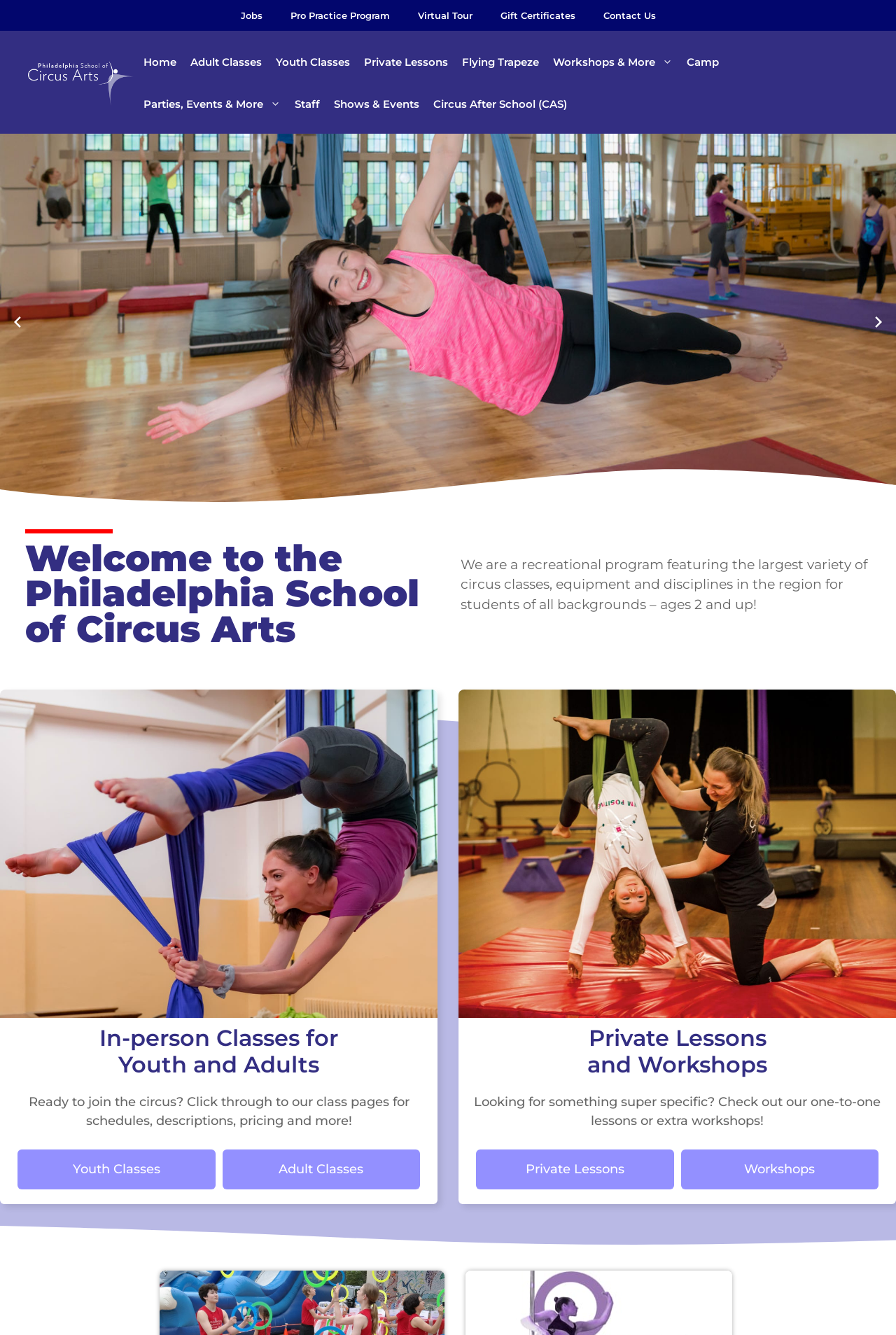Based on the element description Adult Classes, identify the bounding box of the UI element in the given webpage screenshot. The coordinates should be in the format (top-left x, top-left y, bottom-right x, bottom-right y) and must be between 0 and 1.

[0.248, 0.861, 0.469, 0.891]